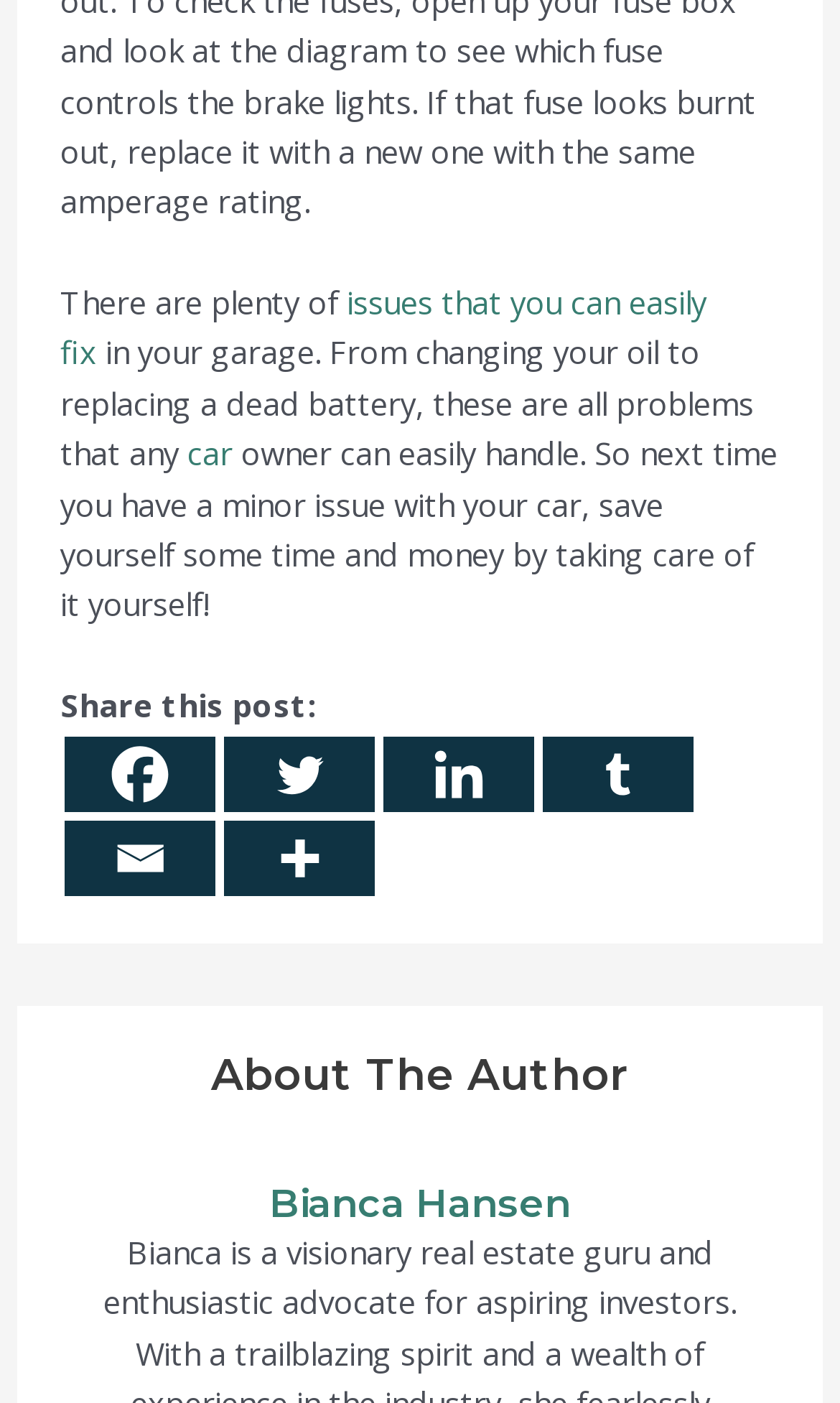Locate the bounding box coordinates of the segment that needs to be clicked to meet this instruction: "Read more about the author Bianca Hansen".

[0.109, 0.841, 0.891, 0.875]